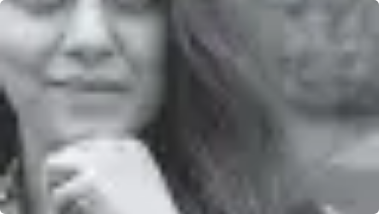Please analyze the image and give a detailed answer to the question:
How many individuals are present in the image?

The caption clearly mentions that the image features two individuals, with one prominently displayed in the foreground and another slightly blurred in the background.